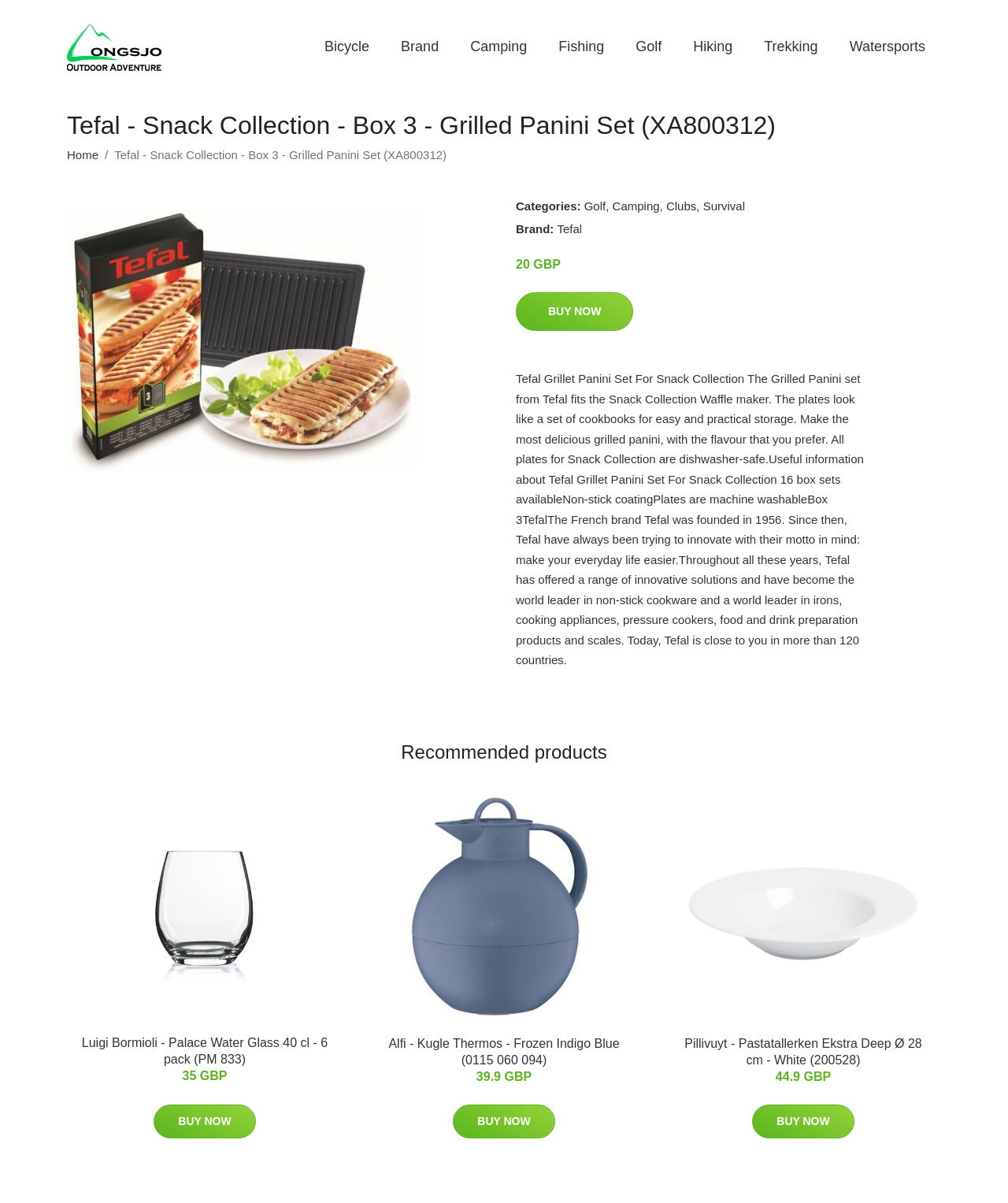What is the brand of the product?
Answer the question with a single word or phrase derived from the image.

Tefal